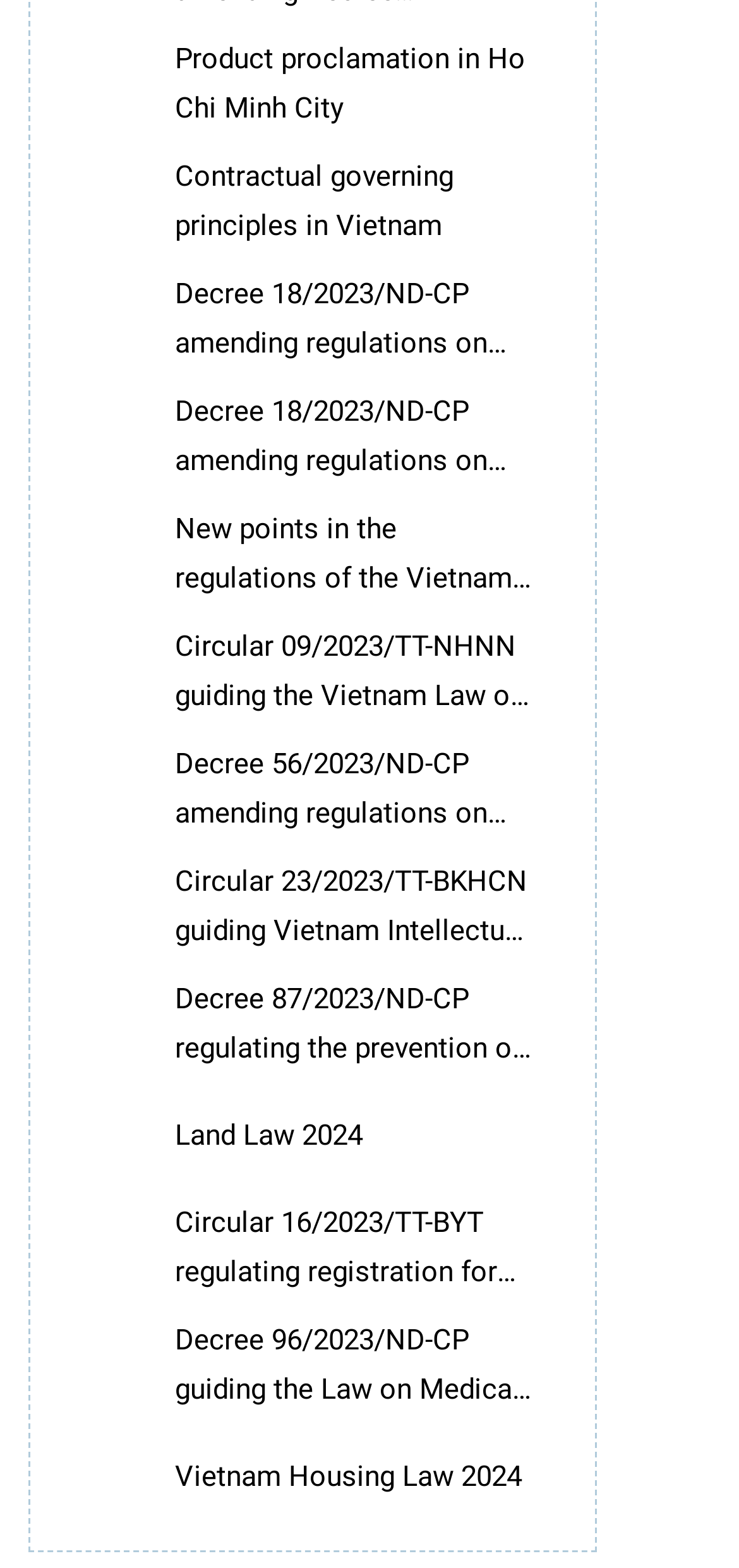Please determine the bounding box coordinates, formatted as (top-left x, top-left y, bottom-right x, bottom-right y), with all values as floating point numbers between 0 and 1. Identify the bounding box of the region described as: Land Law 2024

[0.237, 0.713, 0.49, 0.735]